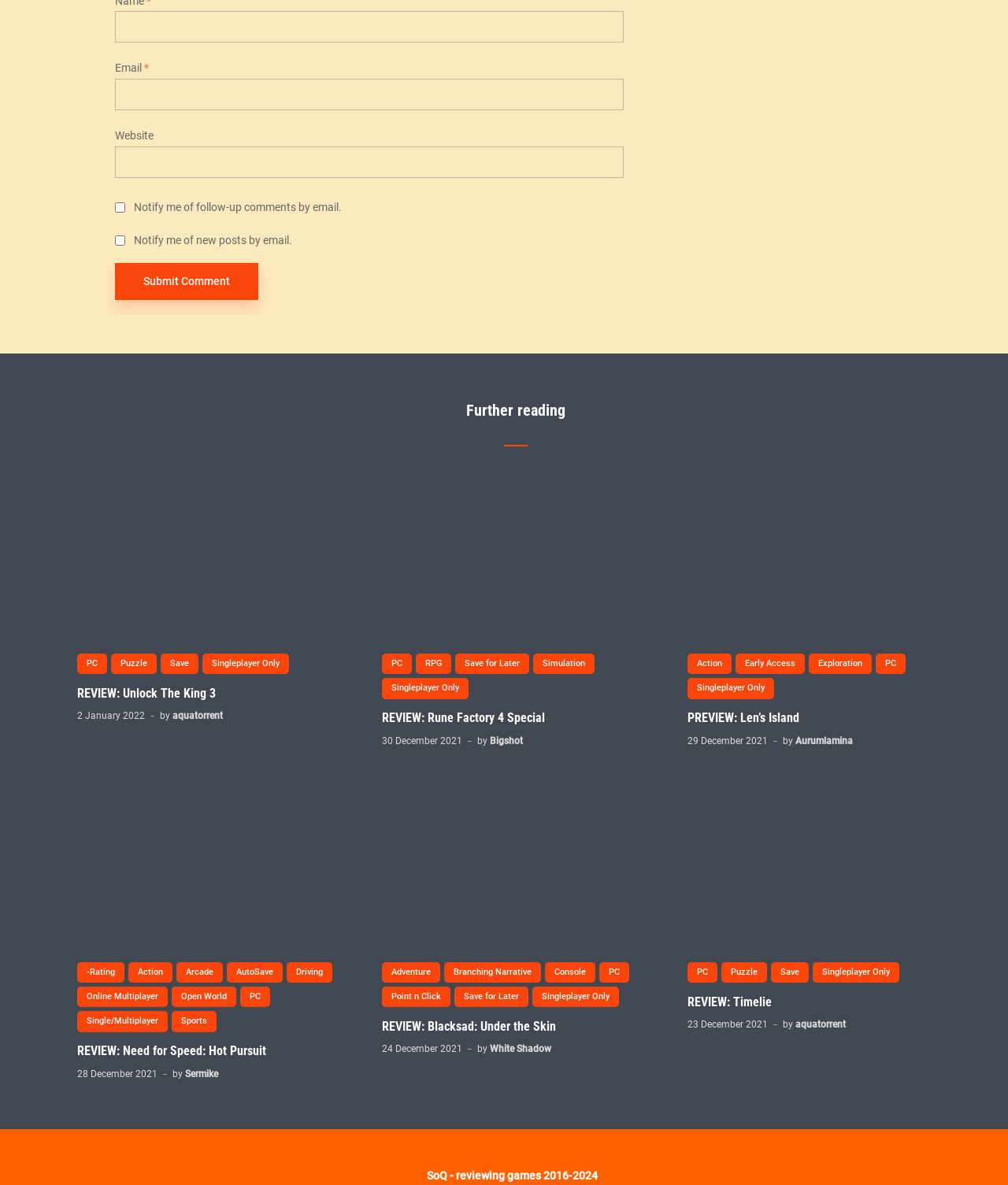Could you locate the bounding box coordinates for the section that should be clicked to accomplish this task: "Read the review of Unlock The King 3".

[0.077, 0.579, 0.342, 0.591]